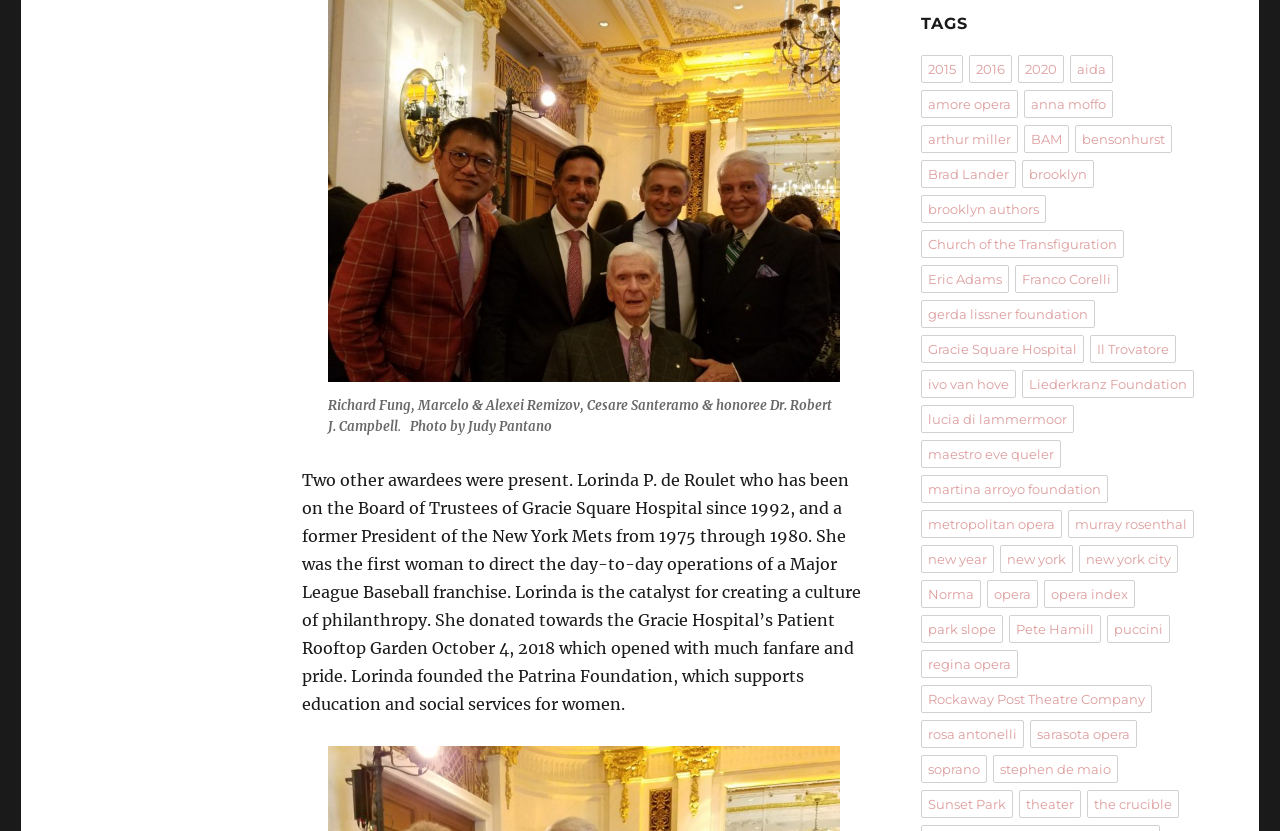What is the name of the foundation founded by Lorinda P. de Roulet?
Provide a detailed and extensive answer to the question.

According to the article, Lorinda P. de Roulet founded the Patrina Foundation, which supports education and social services for women.